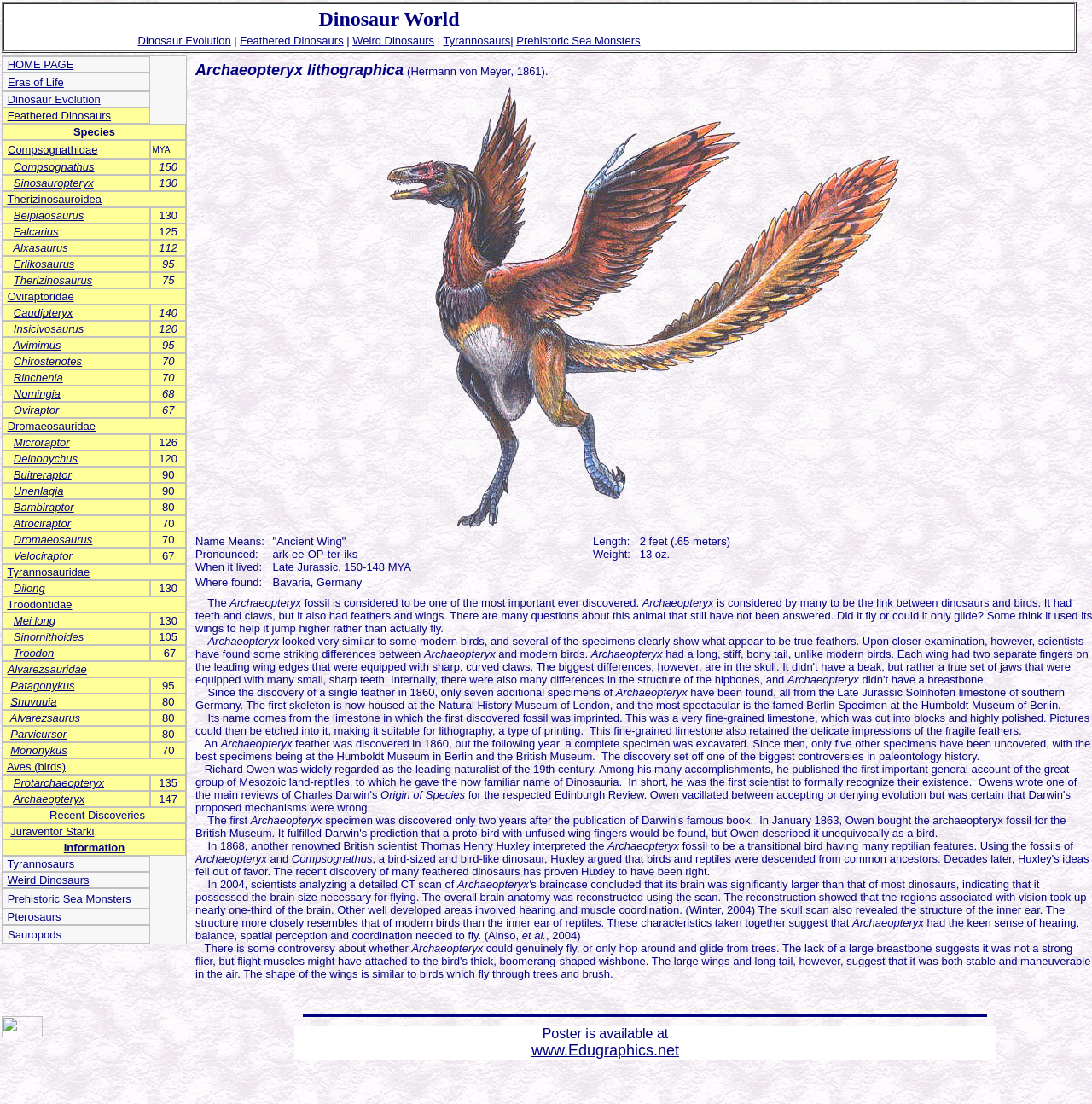Offer a meticulous description of the webpage's structure and content.

This webpage is about dinosaurs, specifically focusing on the Archaeopteryx lithographica, the first bird. At the top, there is a header section with a title "Dinosaur World" and a subtitle "Dinosaur Evolution | Feathered Dinosaurs | Weird Dinosaurs | Tyrannosaurs| Prehistoric Sea Monsters". Below the header, there is a navigation menu with links to different sections, including "HOME PAGE", "Eras of Life", "Dinosaur Evolution", "Feathered Dinosaurs", "Species", and others.

The main content of the webpage is a table with multiple rows, each containing information about a specific dinosaur species. The table takes up most of the page's width and height. Each row has a link to the dinosaur's name, followed by its classification or characteristics, such as "Compsognathidae" or "130 MYA". There are 14 rows in total, featuring dinosaurs like Compsognathus, Sinosauropteryx, Therizinosauroidea, and Oviraptoridae.

The layout of the webpage is organized, with clear headings and concise text. The use of tables and links makes it easy to navigate and access information about different dinosaur species. Overall, the webpage appears to be a comprehensive resource for learning about dinosaurs and their evolution.